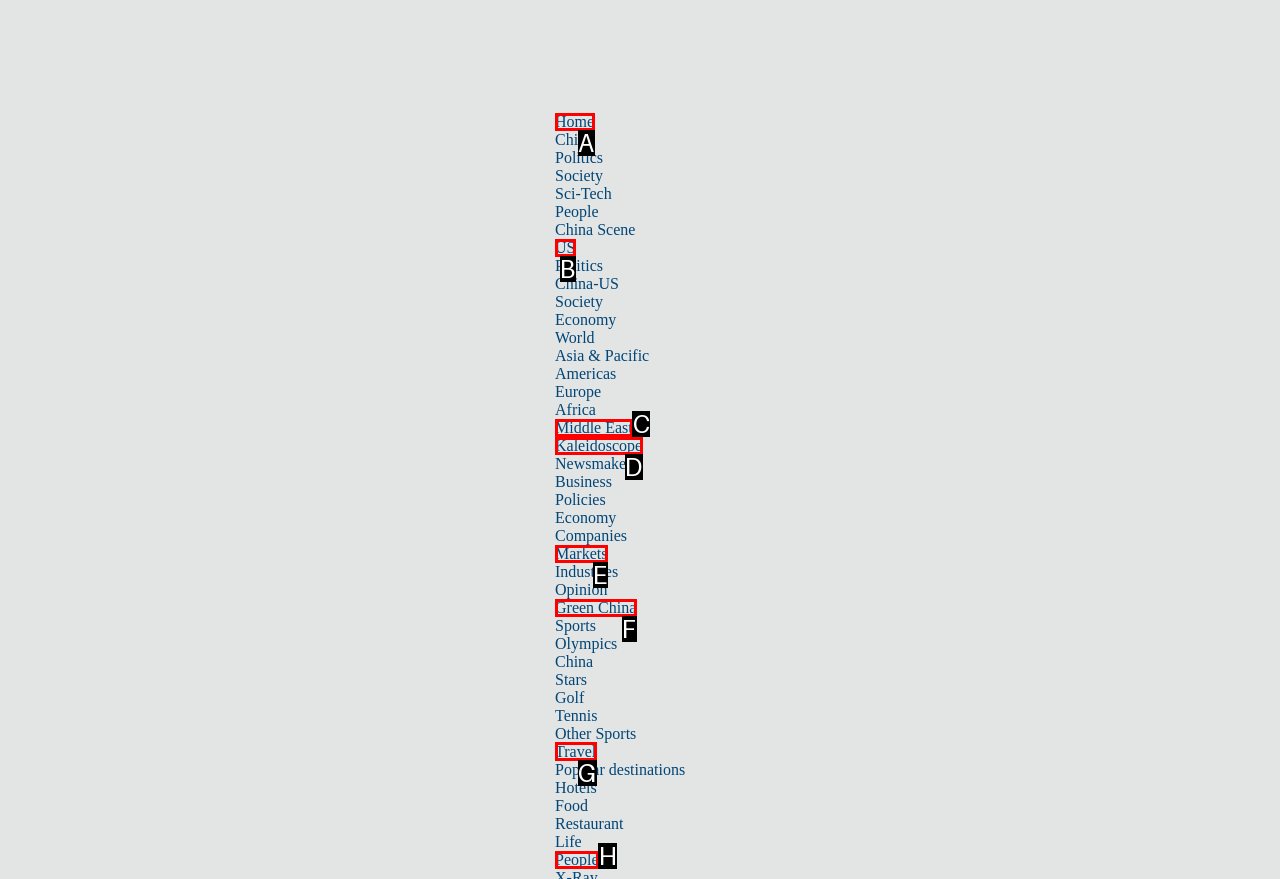Determine the letter of the element you should click to carry out the task: Explore the 'Travel' section
Answer with the letter from the given choices.

G